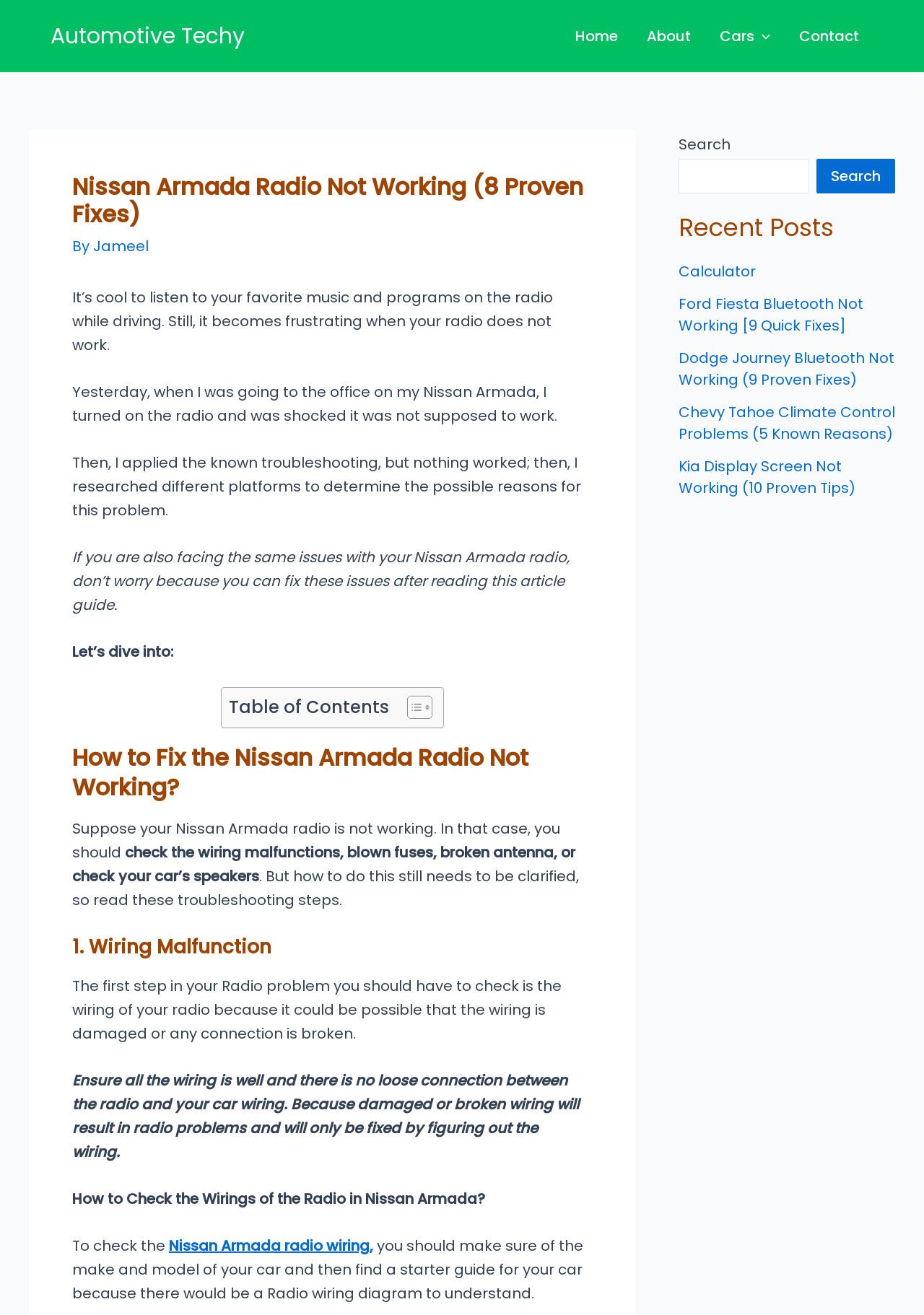Produce an elaborate caption capturing the essence of the webpage.

This webpage is about troubleshooting and fixing issues with the Nissan Armada radio. At the top, there is a navigation menu with links to "Home", "About", "Cars Menu Toggle", and "Contact". Below the navigation menu, there is a header section with the title "Nissan Armada Radio Not Working (8 Proven Fixes)" and a brief introduction to the problem.

The main content of the webpage is divided into sections, starting with a brief overview of the issue and the importance of fixing it. The article then dives into the troubleshooting steps, with headings and subheadings guiding the reader through the process.

There are eight sections in total, each focusing on a specific step to fix the radio issue, such as checking wiring malfunctions, blown fuses, and broken antennas. The text is accompanied by no images, but there are tables and lists to help illustrate the points being made.

On the right-hand side of the webpage, there is a complementary section with a search bar and a list of recent posts, including links to other articles about car-related issues, such as Bluetooth problems in Ford Fiesta and Dodge Journey, and climate control issues in Chevy Tahoe.

Overall, the webpage is a comprehensive guide to fixing Nissan Armada radio issues, with clear headings, concise text, and a structured layout to help readers navigate the troubleshooting process.